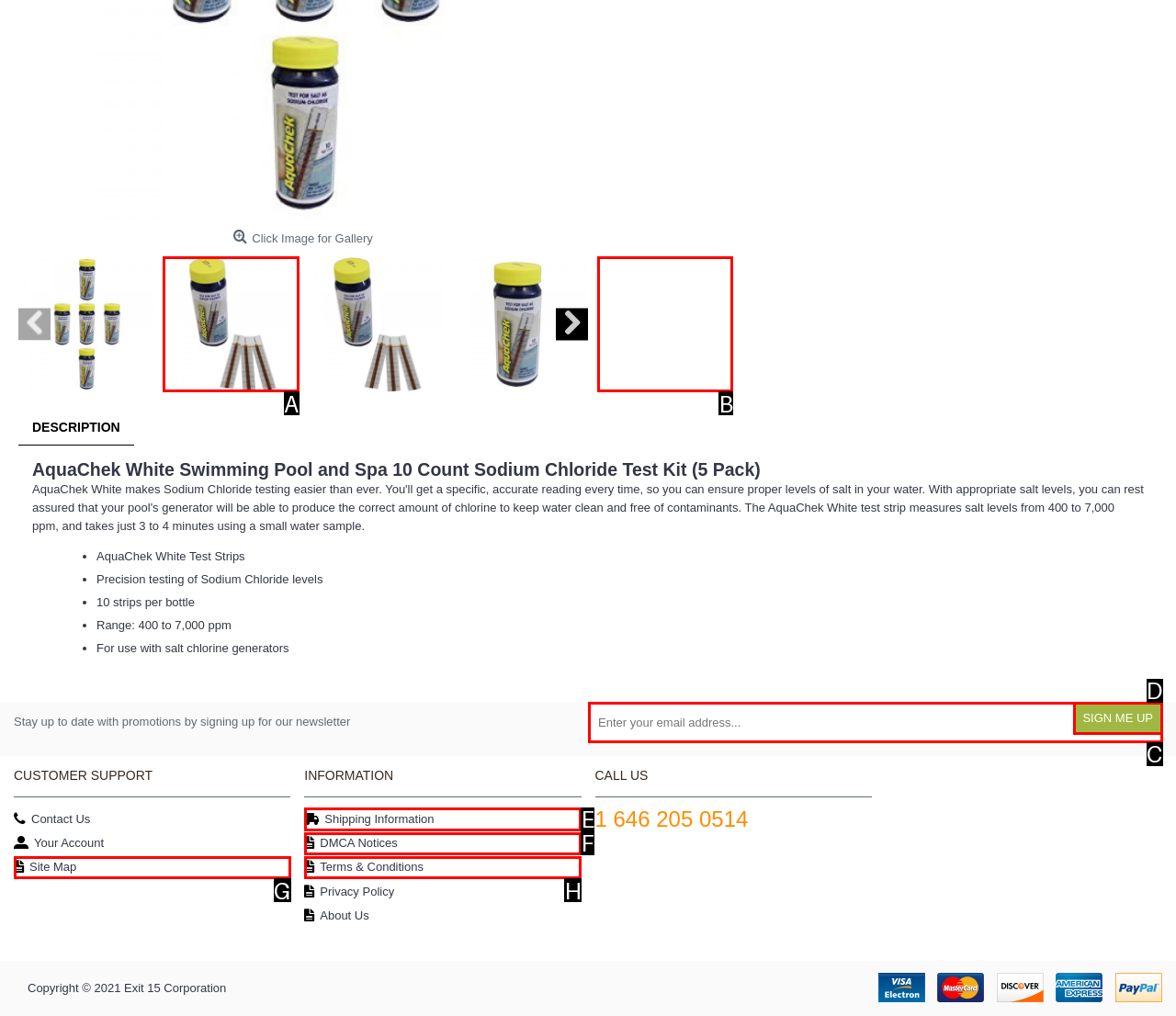Choose the HTML element that best fits the description: Site Map. Answer with the option's letter directly.

G